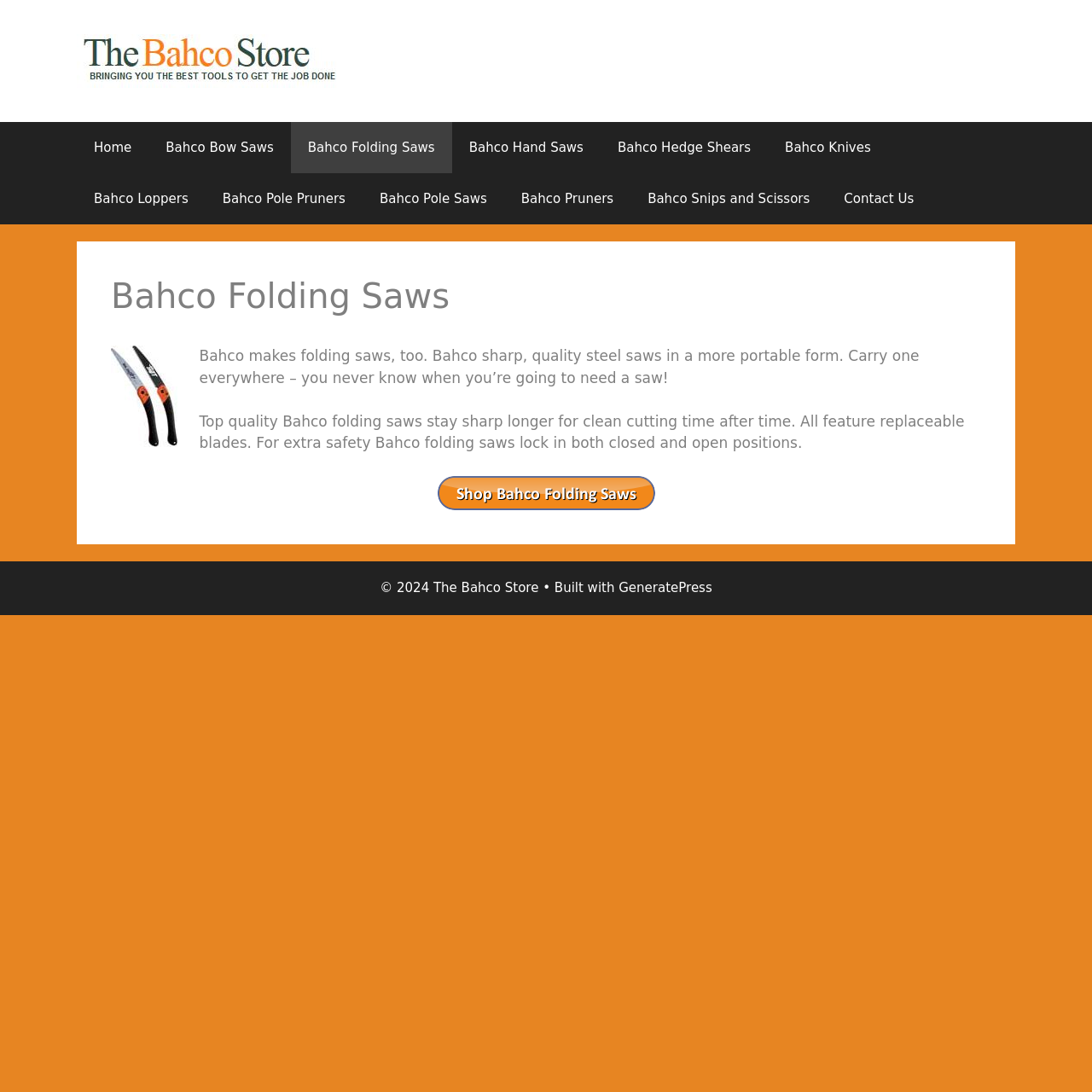Provide the bounding box coordinates in the format (top-left x, top-left y, bottom-right x, bottom-right y). All values are floating point numbers between 0 and 1. Determine the bounding box coordinate of the UI element described as: Bahco Knives

[0.703, 0.112, 0.813, 0.159]